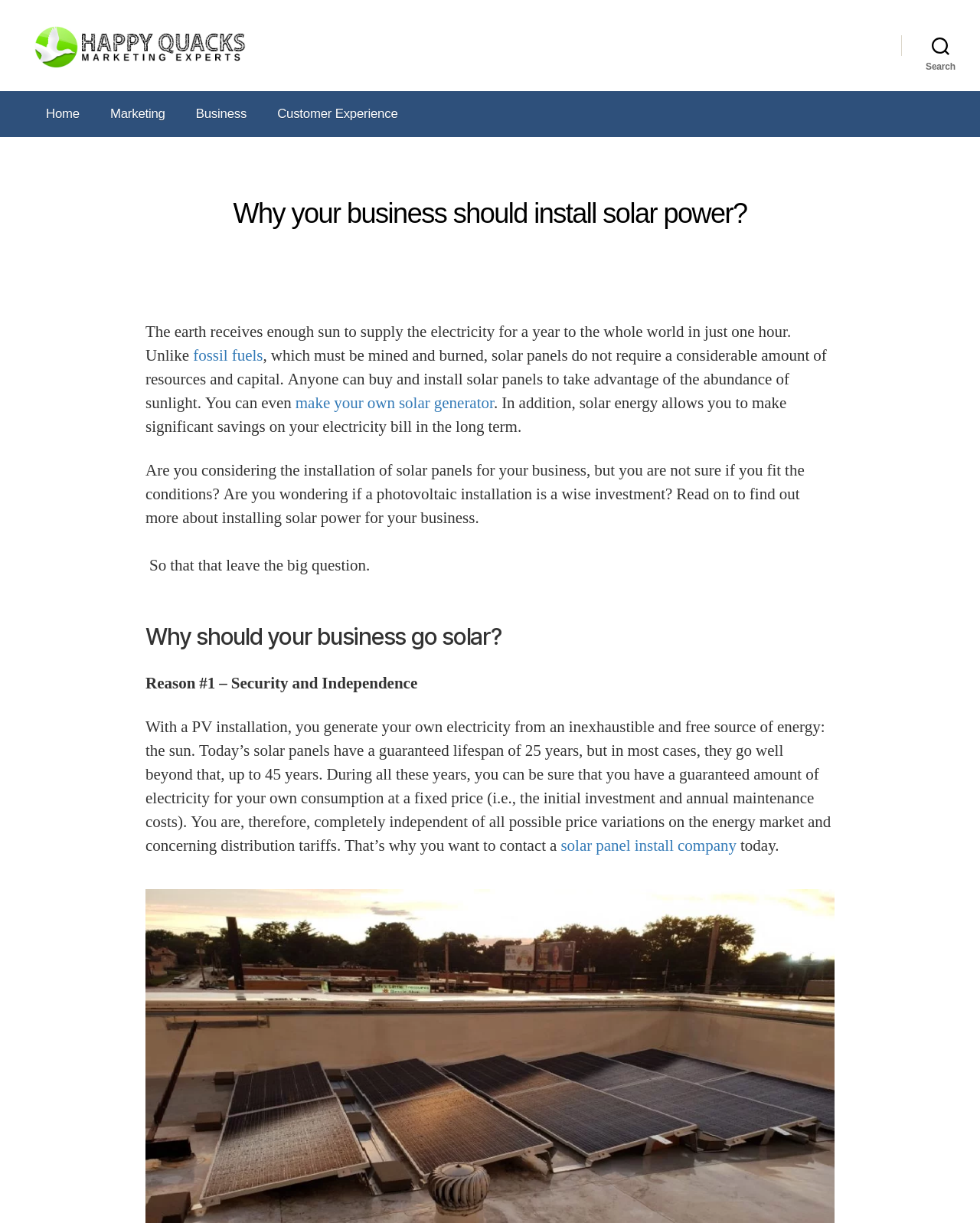Show the bounding box coordinates of the element that should be clicked to complete the task: "Search for something".

[0.92, 0.032, 1.0, 0.059]